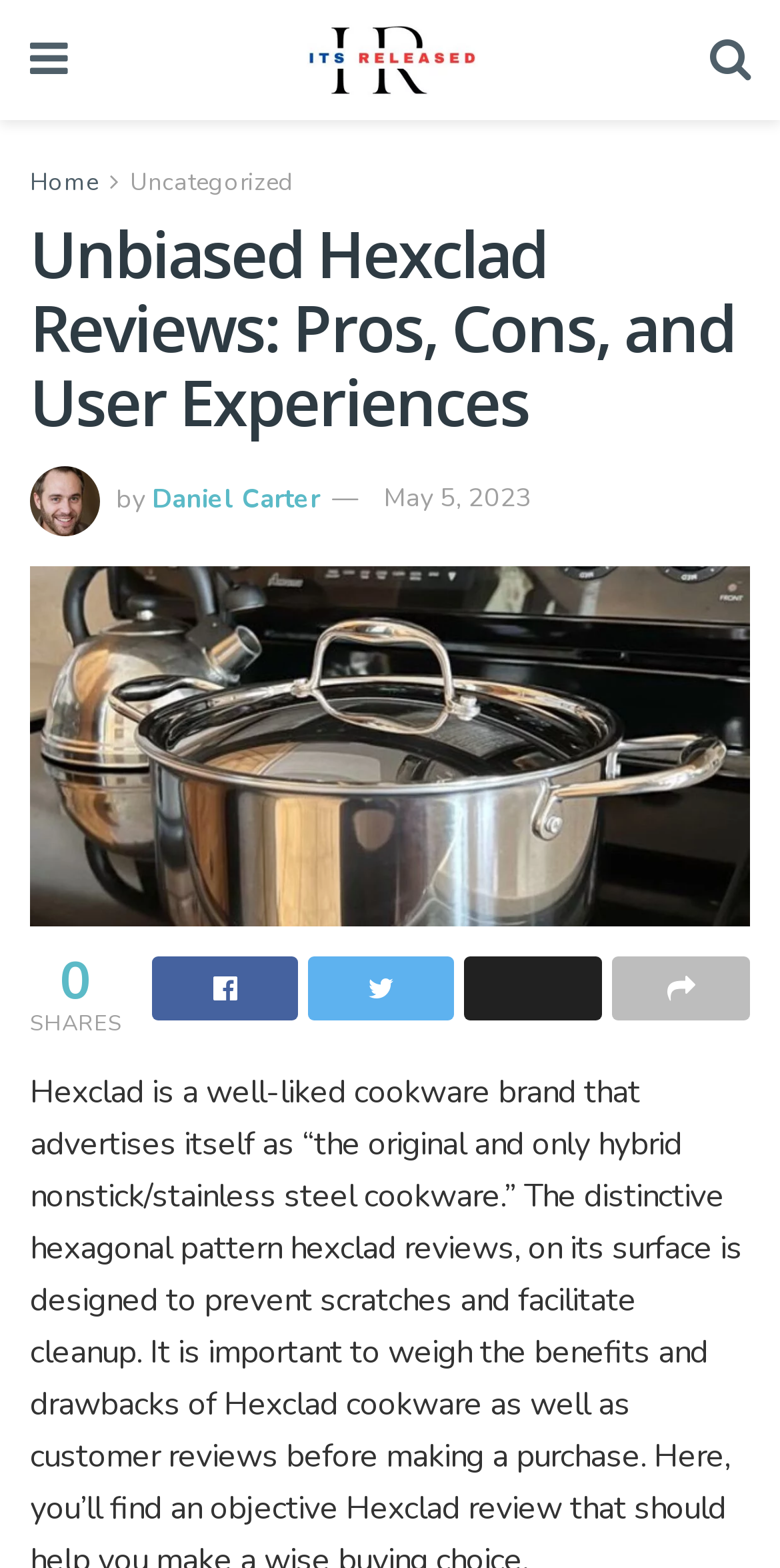Offer an in-depth caption of the entire webpage.

The webpage is about Hexclad reviews, specifically focusing on unbiased reviews of Hexclad cookware. At the top left corner, there is a link with a Facebook icon. Next to it, there is a link titled "Its Released" accompanied by an image. On the top right corner, there is a link with a Twitter icon.

Below the top section, there are navigation links, including "Home" and "Uncategorized", positioned from left to right. The main content of the webpage is headed by a title "Unbiased Hexclad Reviews: Pros, Cons, and User Experiences", which is a link. Below the title, there is an image of a person, Daniel Carter, with a caption "by" and a link to the author's name. The publication date, "May 5, 2023", is also displayed.

The main content of the review is presented below, with a large image accompanying the title. At the bottom of the page, there is a section with social media links, including Facebook, Twitter, and others, along with a "SHARES" label.